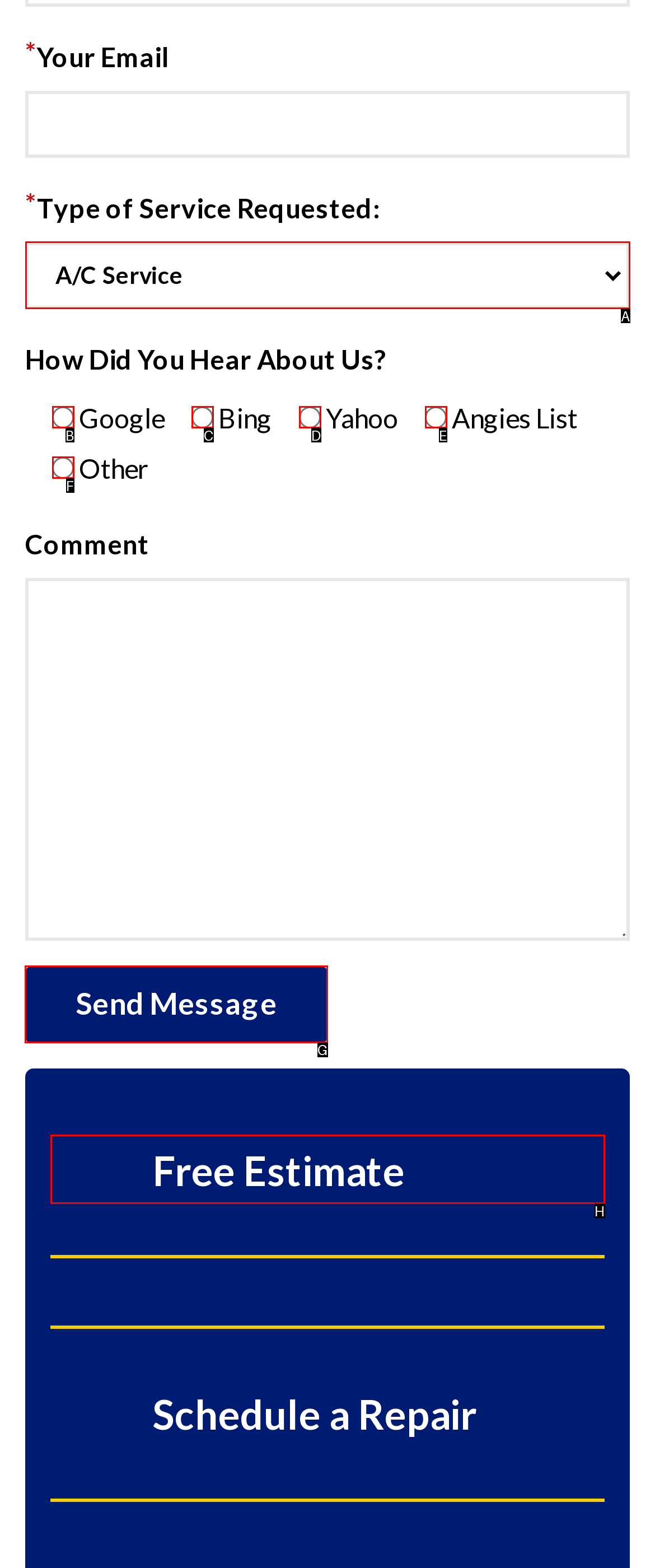Identify the correct choice to execute this task: Send a message
Respond with the letter corresponding to the right option from the available choices.

G